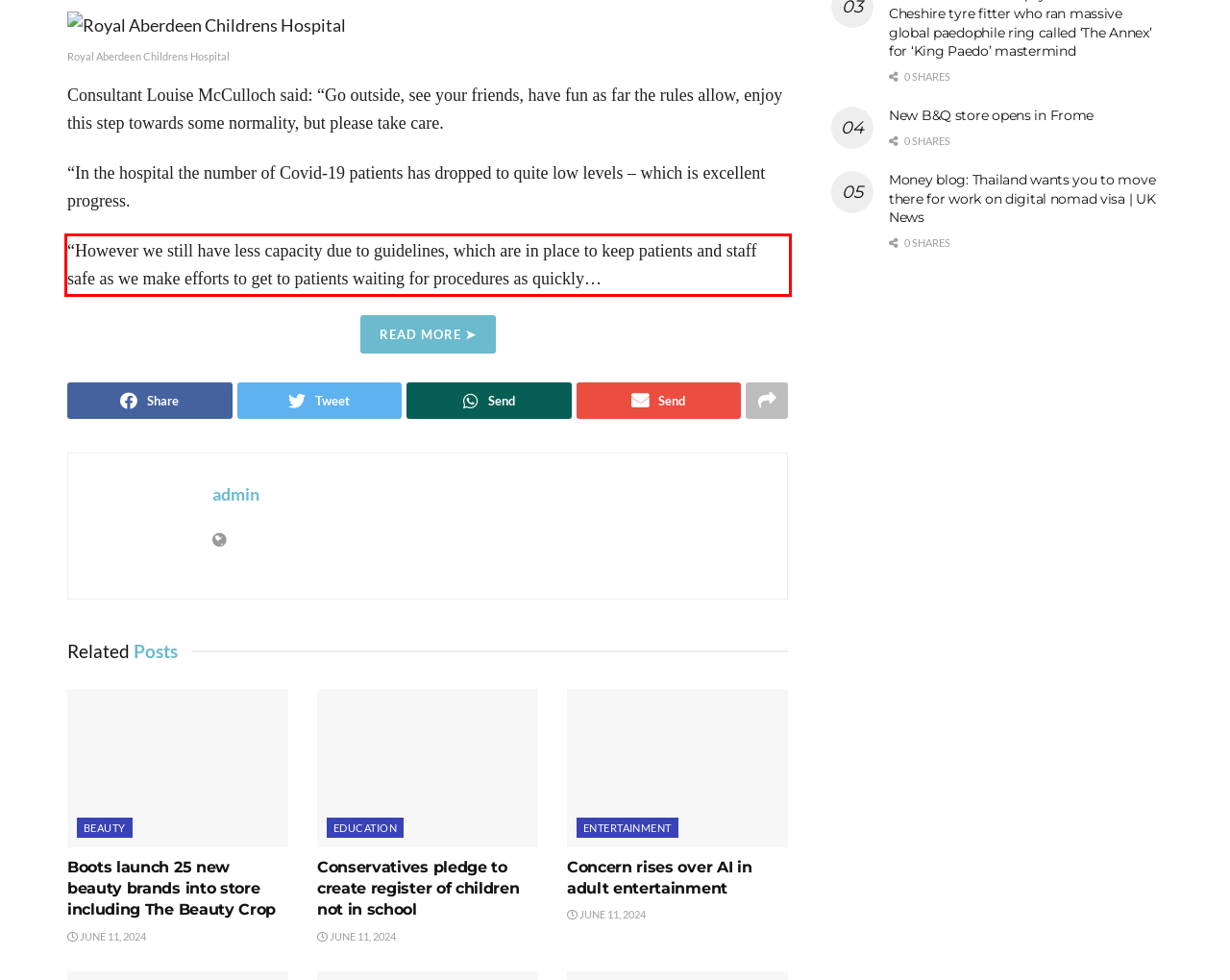You have a webpage screenshot with a red rectangle surrounding a UI element. Extract the text content from within this red bounding box.

“However we still have less capacity due to guidelines, which are in place to keep patients and staff safe as we make efforts to get to patients waiting for procedures as quickly…